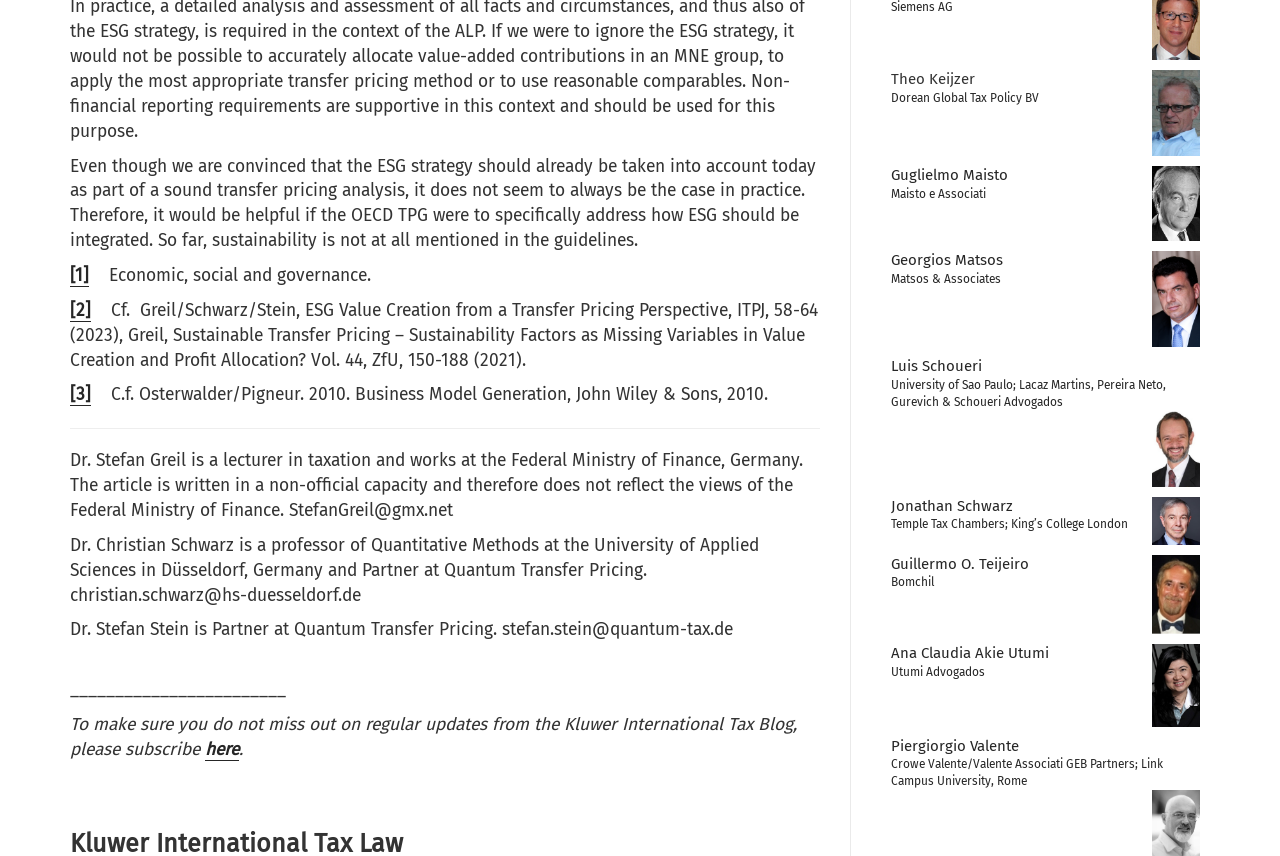What is the purpose of the separator line?
Refer to the screenshot and answer in one word or phrase.

To separate the article from the author information